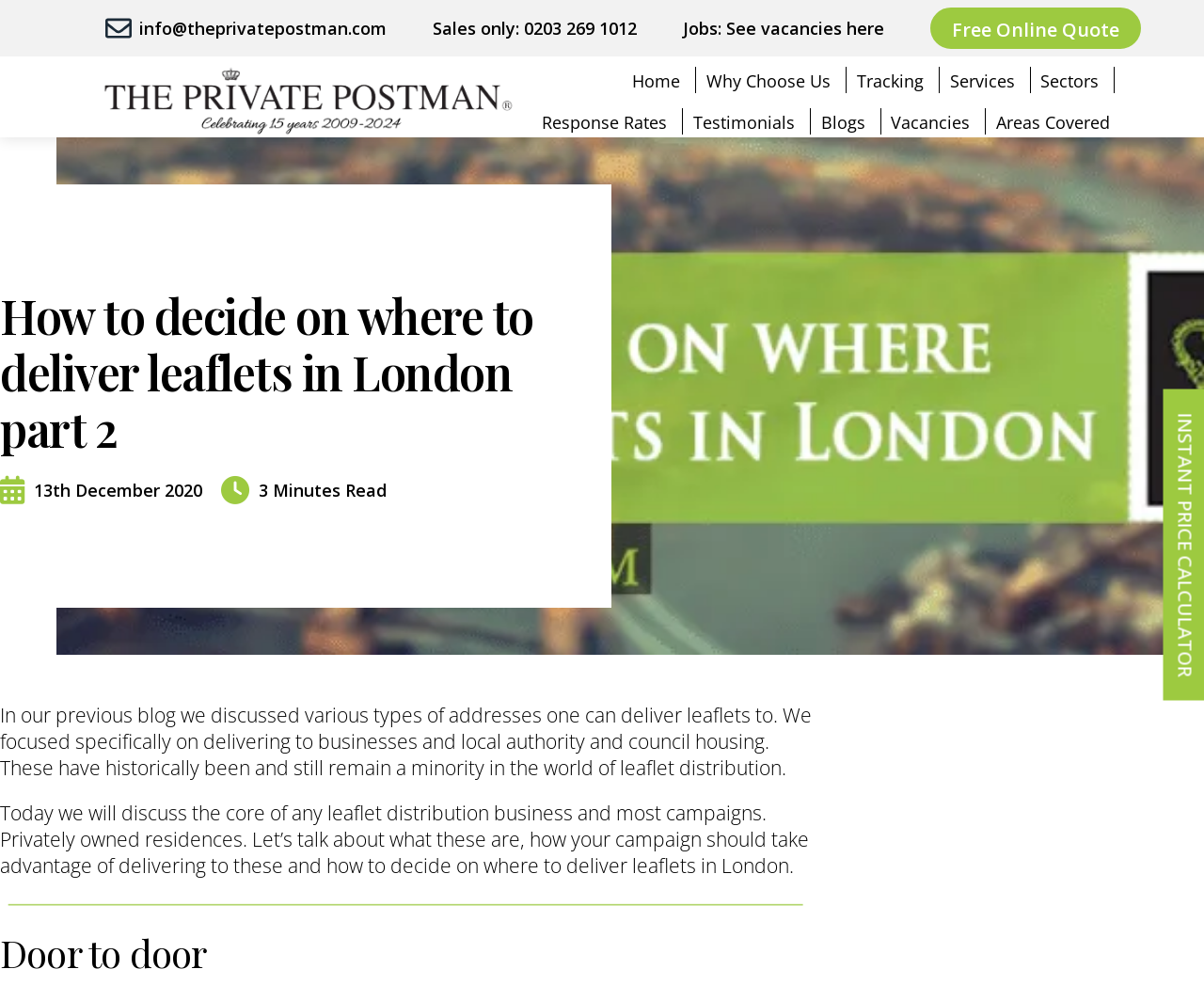Identify the bounding box coordinates of the area you need to click to perform the following instruction: "Check the latest blog posts".

[0.682, 0.114, 0.718, 0.13]